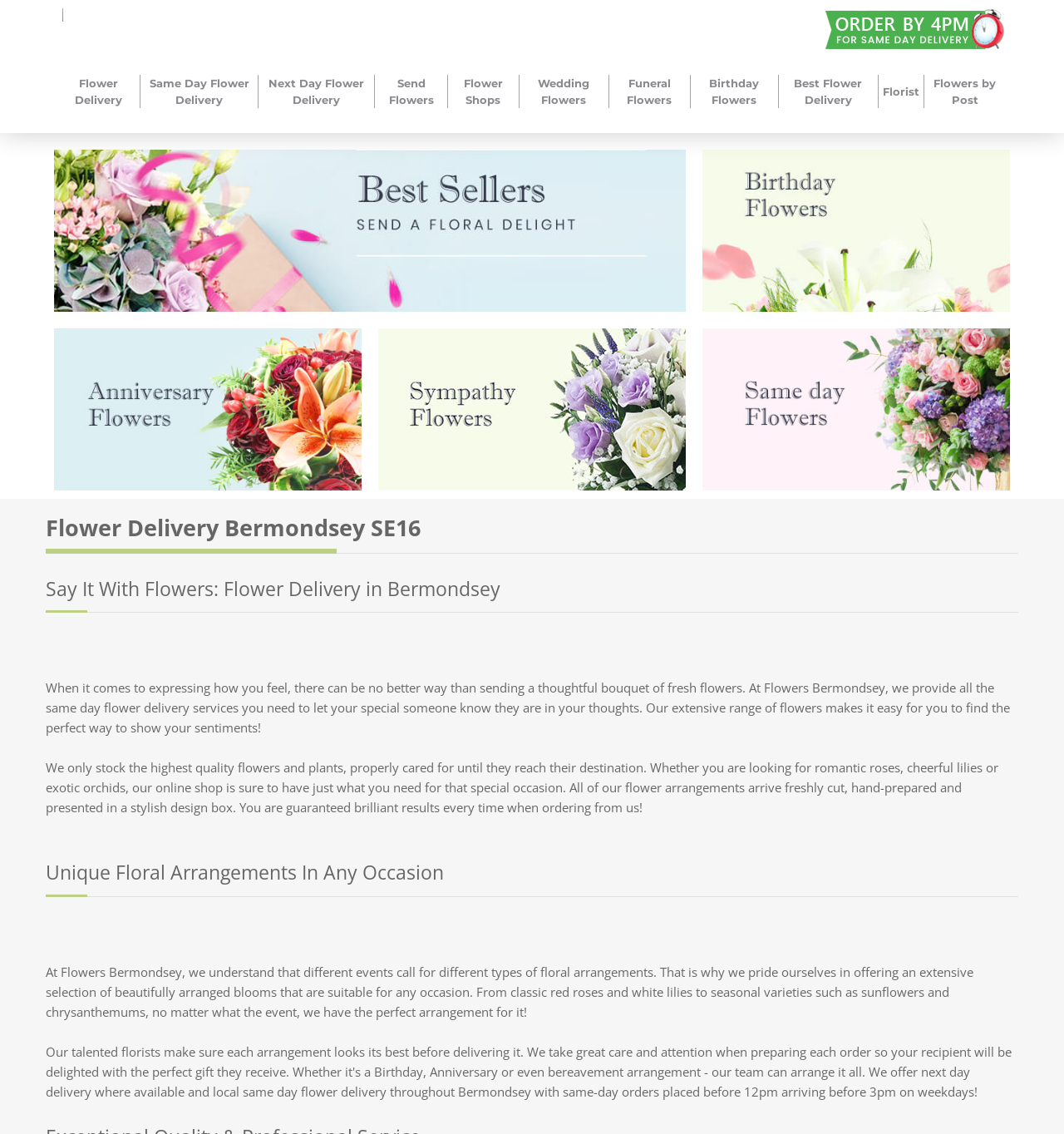How are the flowers cared for until they reach their destination?
Give a detailed and exhaustive answer to the question.

Based on the webpage content, specifically the text 'We only stock the highest quality flowers and plants, properly cared for until they reach their destination.', it is clear that the flowers are properly cared for until they reach their destination.